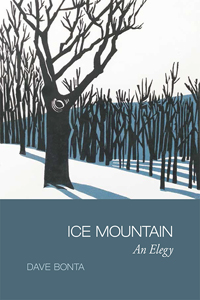Describe all the elements in the image with great detail.

The image displays the cover of "Ice Mountain: An Elegy" by Dave Bonta. The artwork features a striking linocut illustration depicting a solitary tree amid a serene, snow-covered landscape. The stark contrast between the dark, textured branches and the muted blues and whites of the background evokes a sense of quiet contemplation and connection to nature. The title of the work, prominently displayed in a clear sans-serif font at the bottom of the cover, invites readers into a reflective journey, setting the tone for the themes explored within the book. This cover art encapsulates the essence of the writing, blending visual art with literary expression.